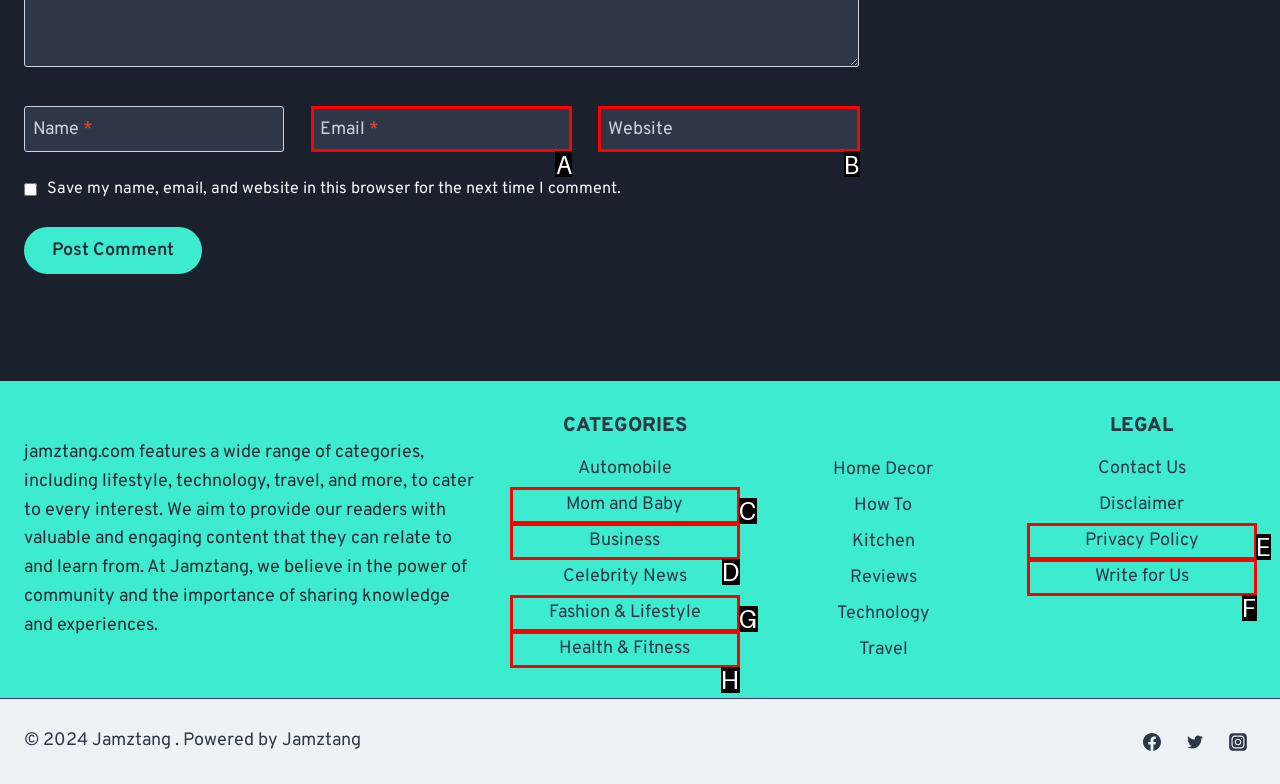Using the description: Fashion & Lifestyle, find the best-matching HTML element. Indicate your answer with the letter of the chosen option.

G